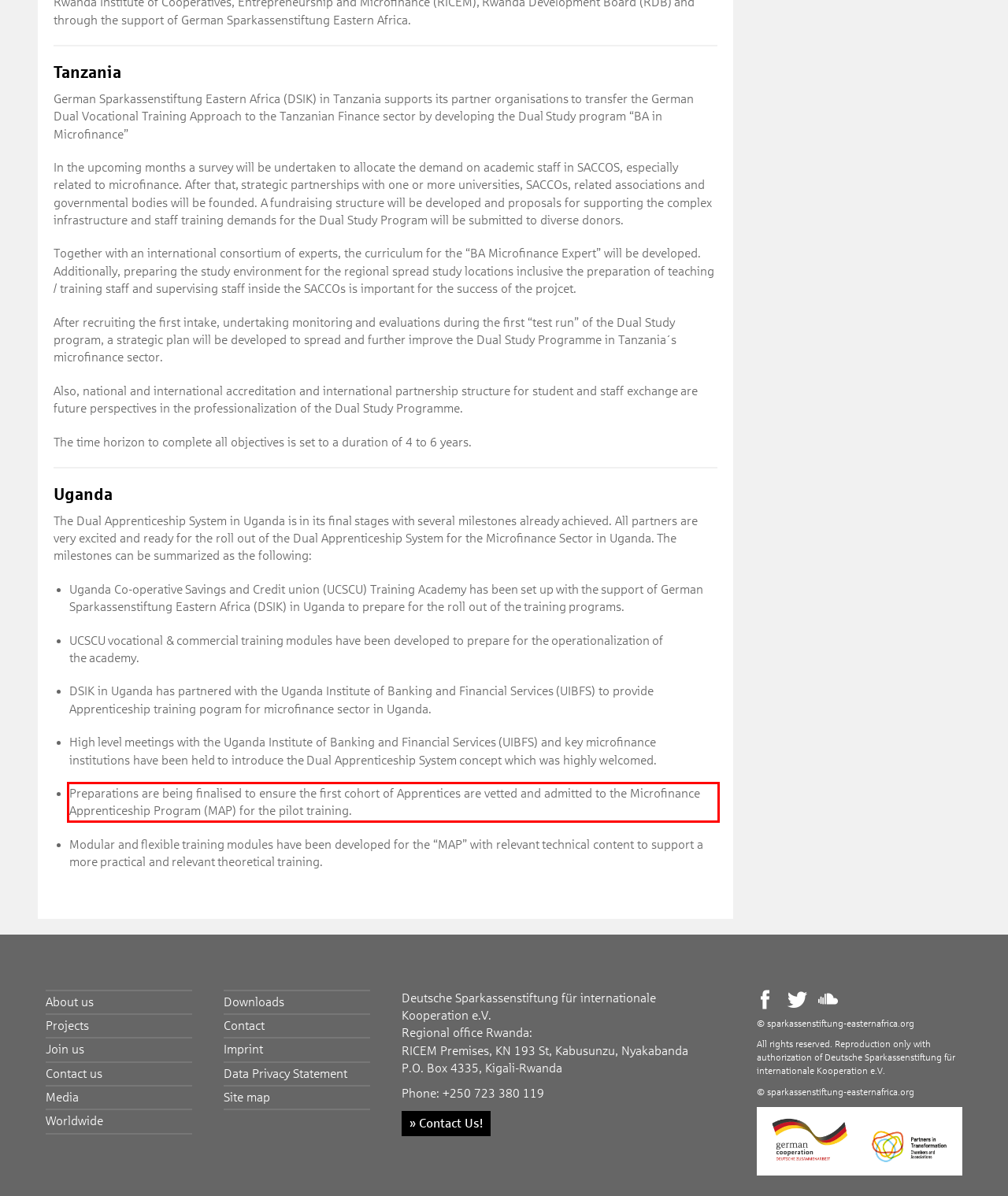Please identify and extract the text content from the UI element encased in a red bounding box on the provided webpage screenshot.

Preparations are being finalised to ensure the first cohort of Apprentices are vetted and admitted to the Microfinance Apprenticeship Program (MAP) for the pilot training.